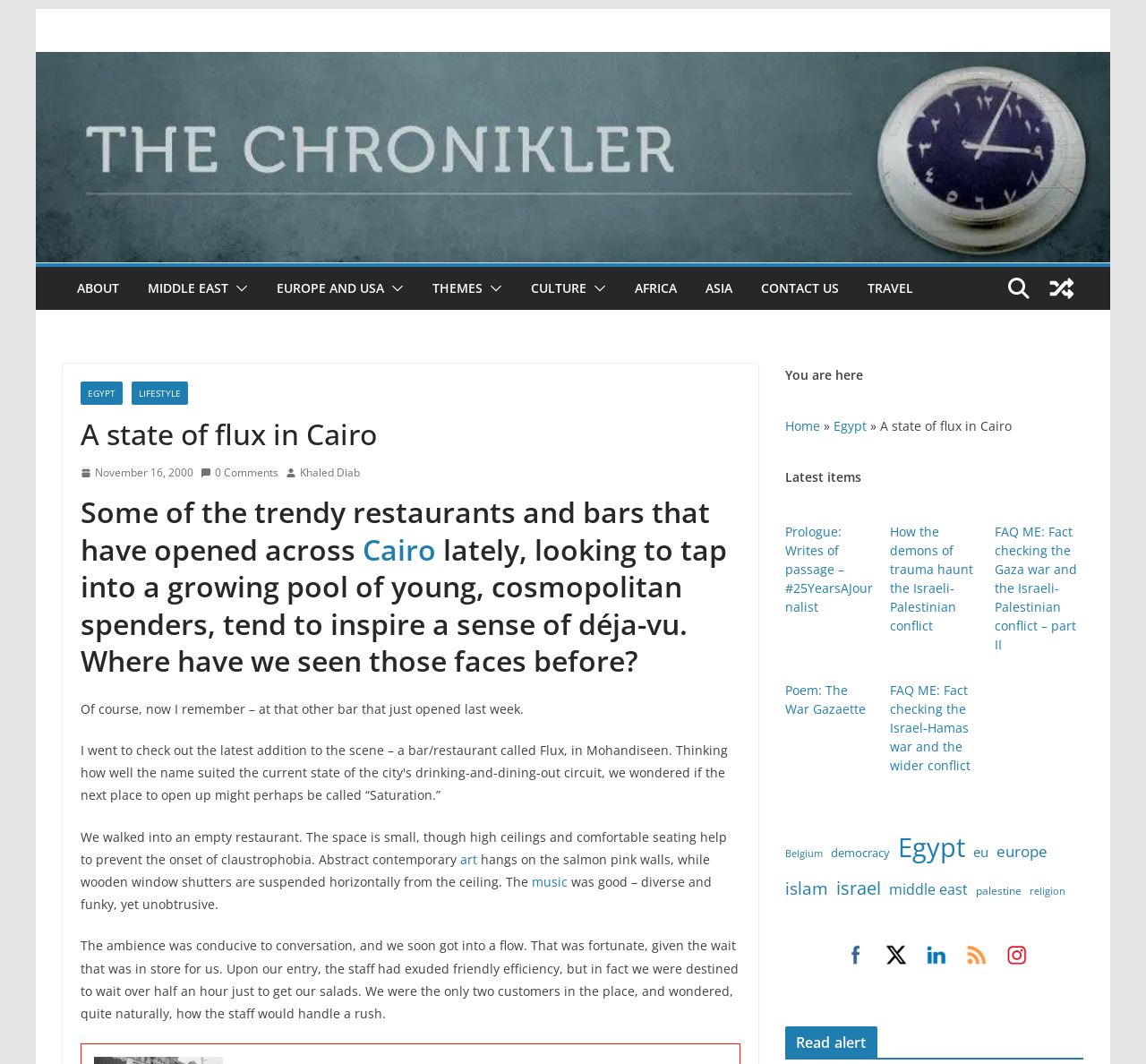What is the color of the walls in the restaurant?
Offer a detailed and full explanation in response to the question.

I determined the answer by looking at the static text element with the text 'Abstract contemporary art hangs on the salmon pink walls...', which describes the color of the walls in the restaurant.